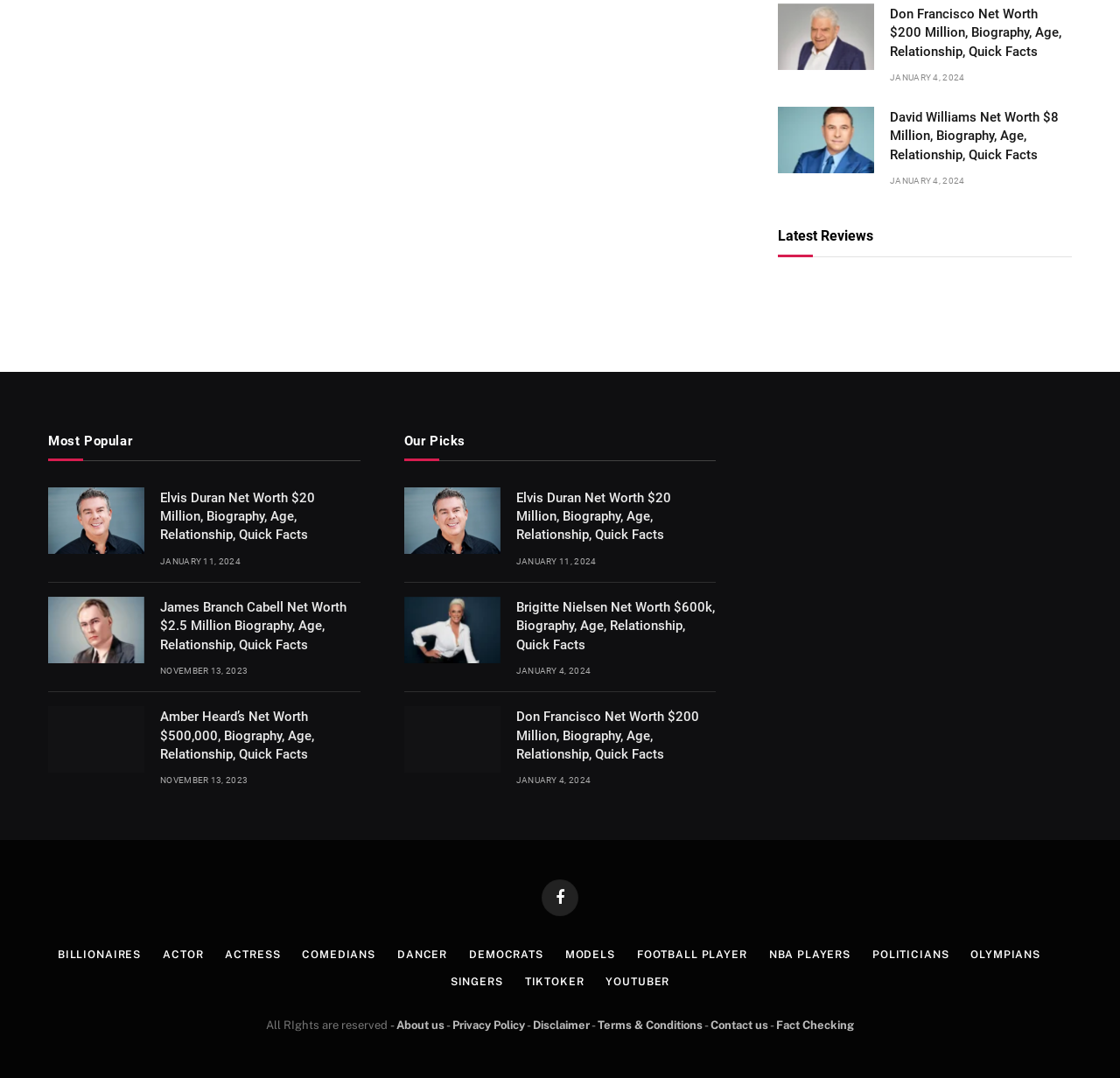Answer the following in one word or a short phrase: 
How many articles are under the 'Latest Reviews' heading?

2